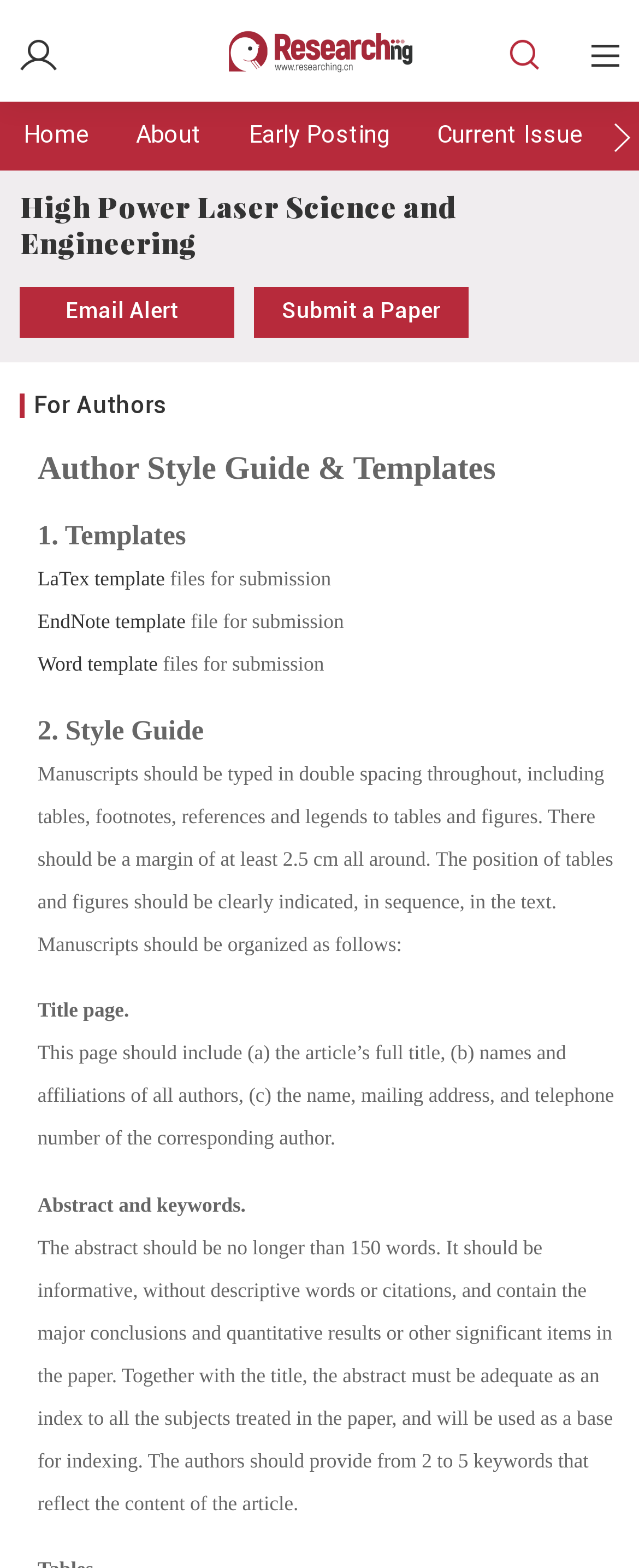Find the UI element described as: "Submit a Paper" and predict its bounding box coordinates. Ensure the coordinates are four float numbers between 0 and 1, [left, top, right, bottom].

[0.397, 0.183, 0.732, 0.215]